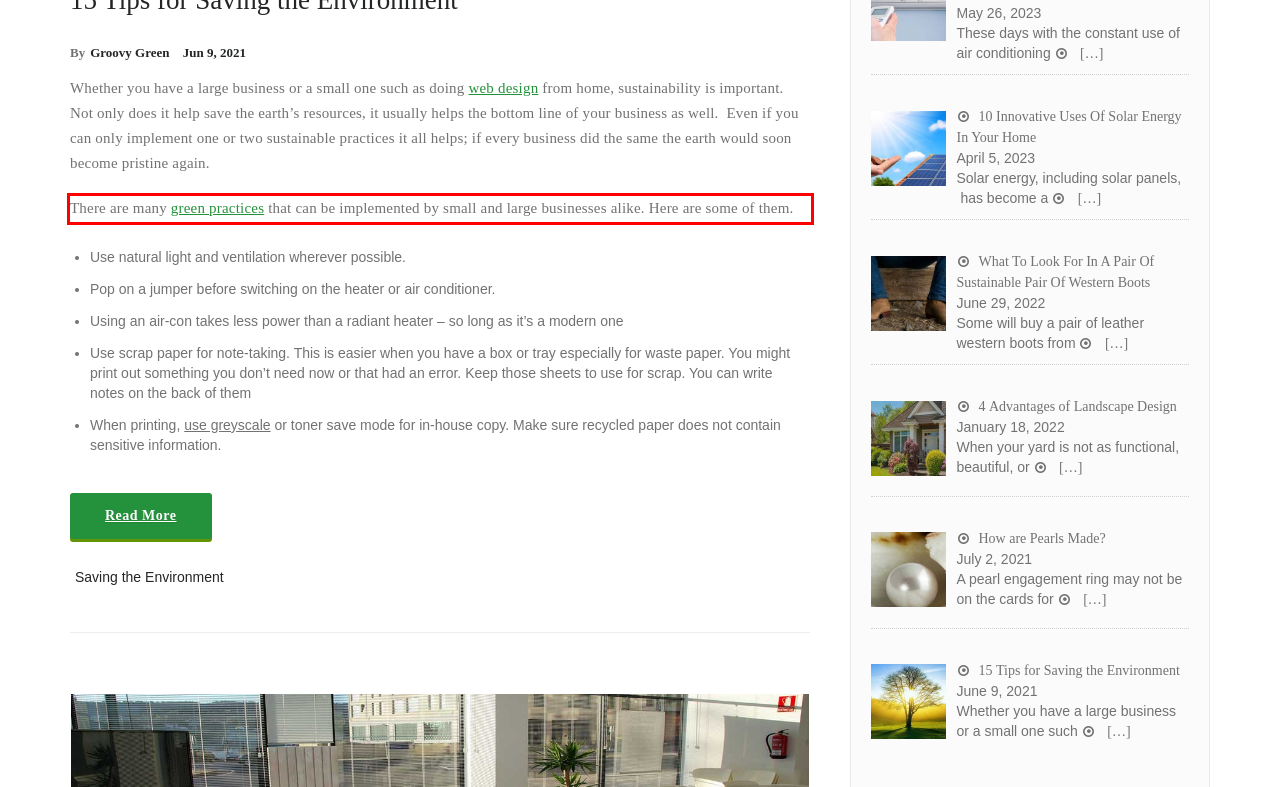Using the provided webpage screenshot, identify and read the text within the red rectangle bounding box.

There are many green practices that can be implemented by small and large businesses alike. Here are some of them.